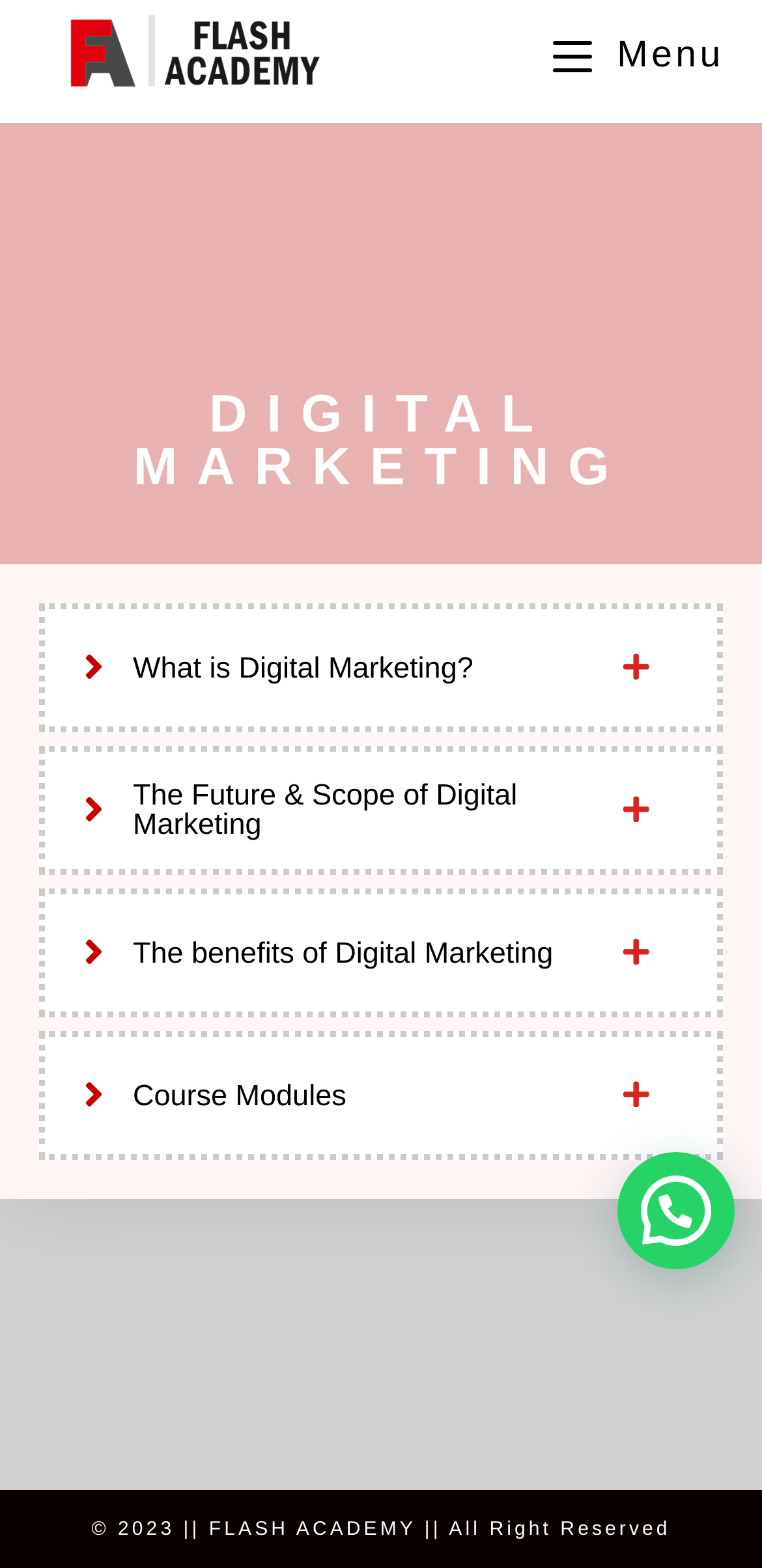Using the format (top-left x, top-left y, bottom-right x, bottom-right y), provide the bounding box coordinates for the described UI element. All values should be floating point numbers between 0 and 1: alt="Flash Academy"

[0.088, 0.024, 0.422, 0.044]